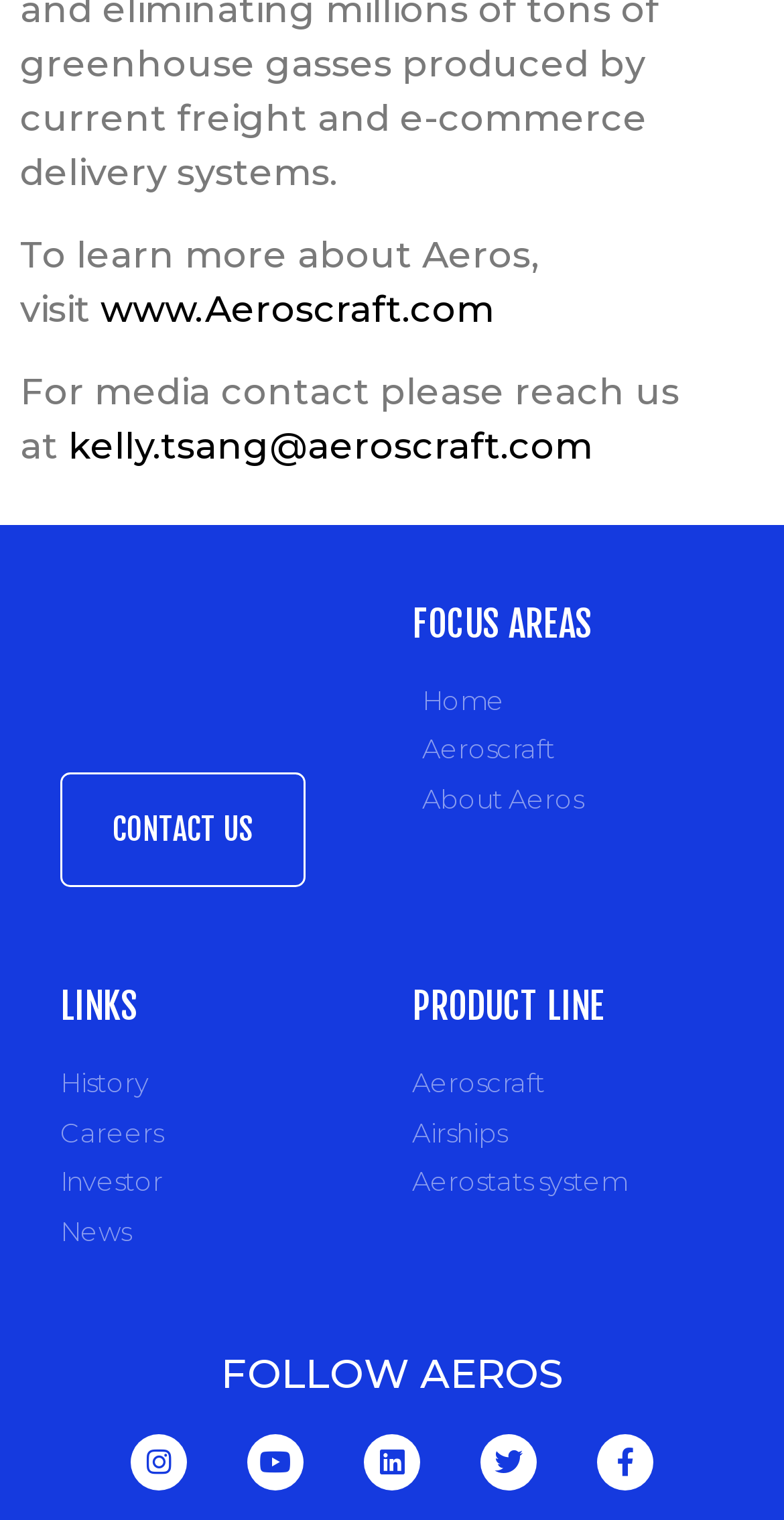What is the company website?
Please provide a single word or phrase as your answer based on the screenshot.

www.Aeroscraft.com